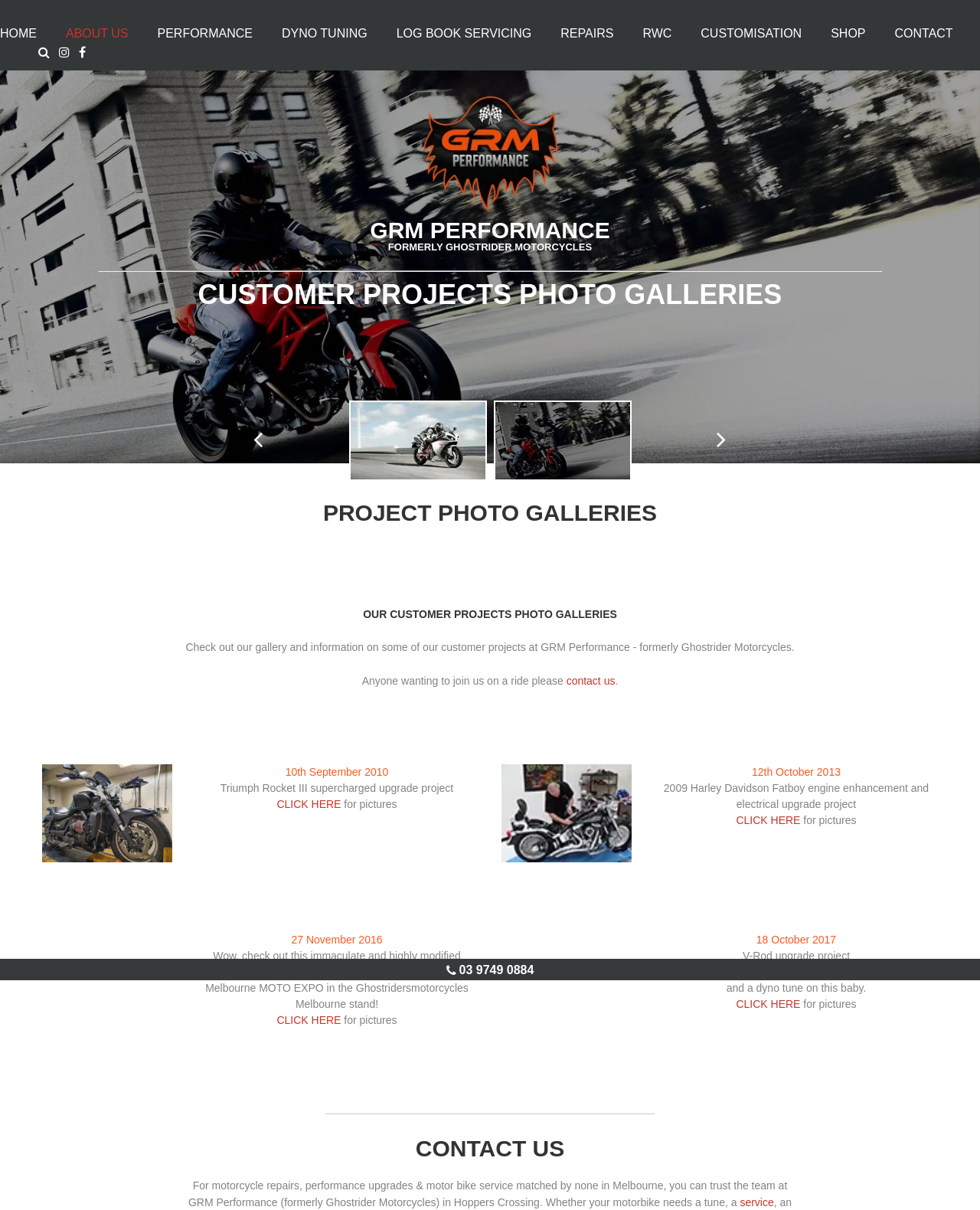What is the name of the company?
Answer with a single word or phrase, using the screenshot for reference.

GRM Performance